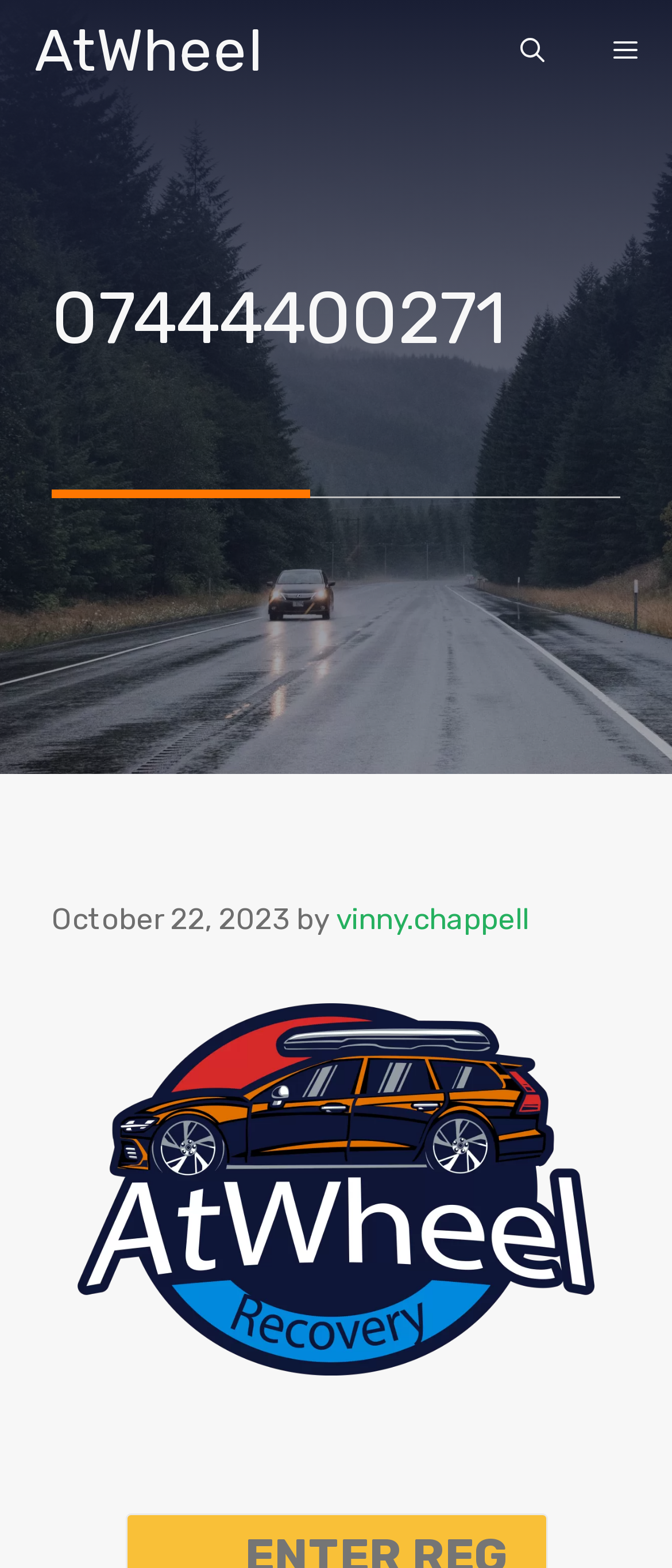Respond to the question with just a single word or phrase: 
What is the purpose of the 'Open search' button?

To open search